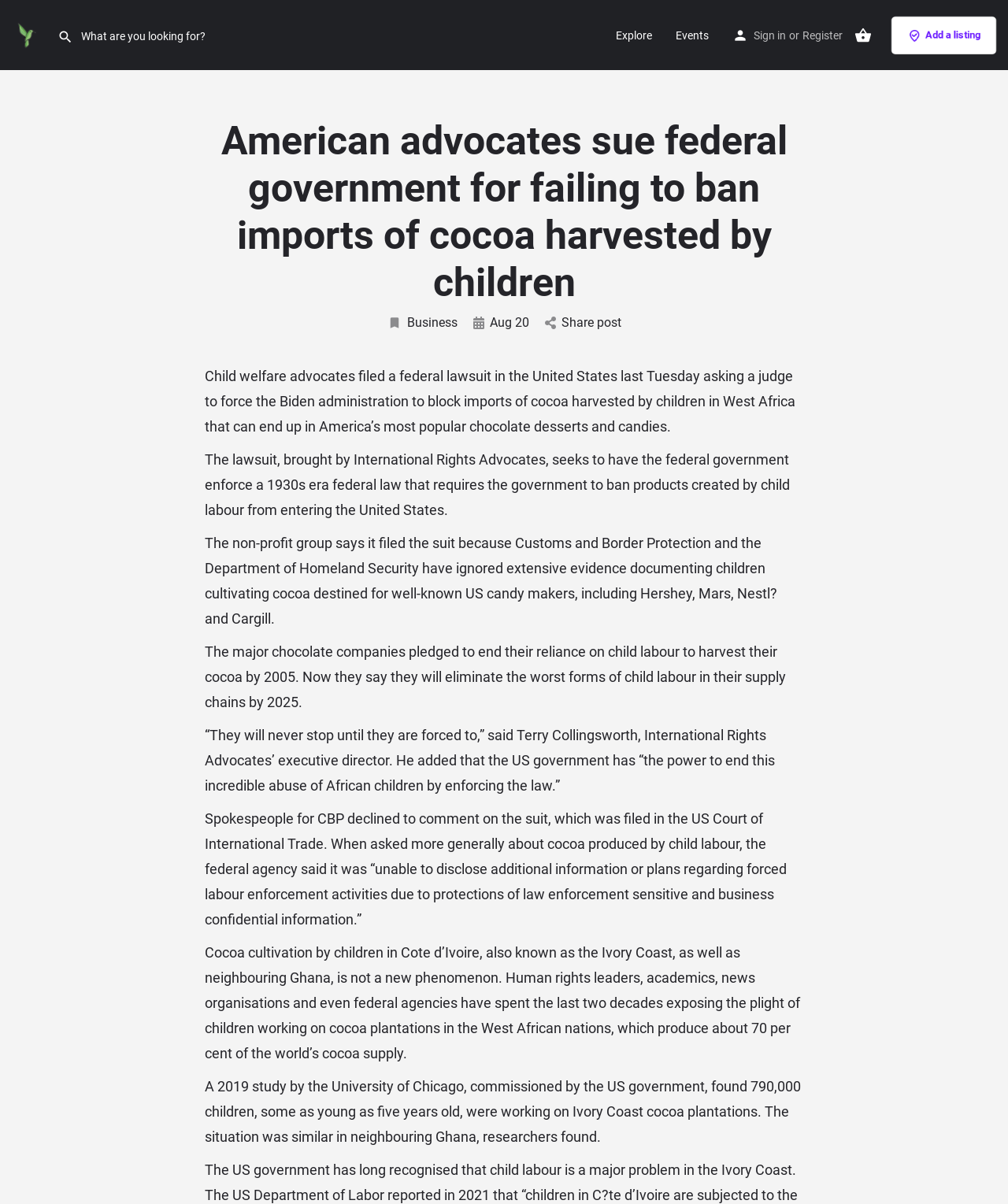What is the name of the organization that filed the lawsuit?
Observe the image and answer the question with a one-word or short phrase response.

International Rights Advocates